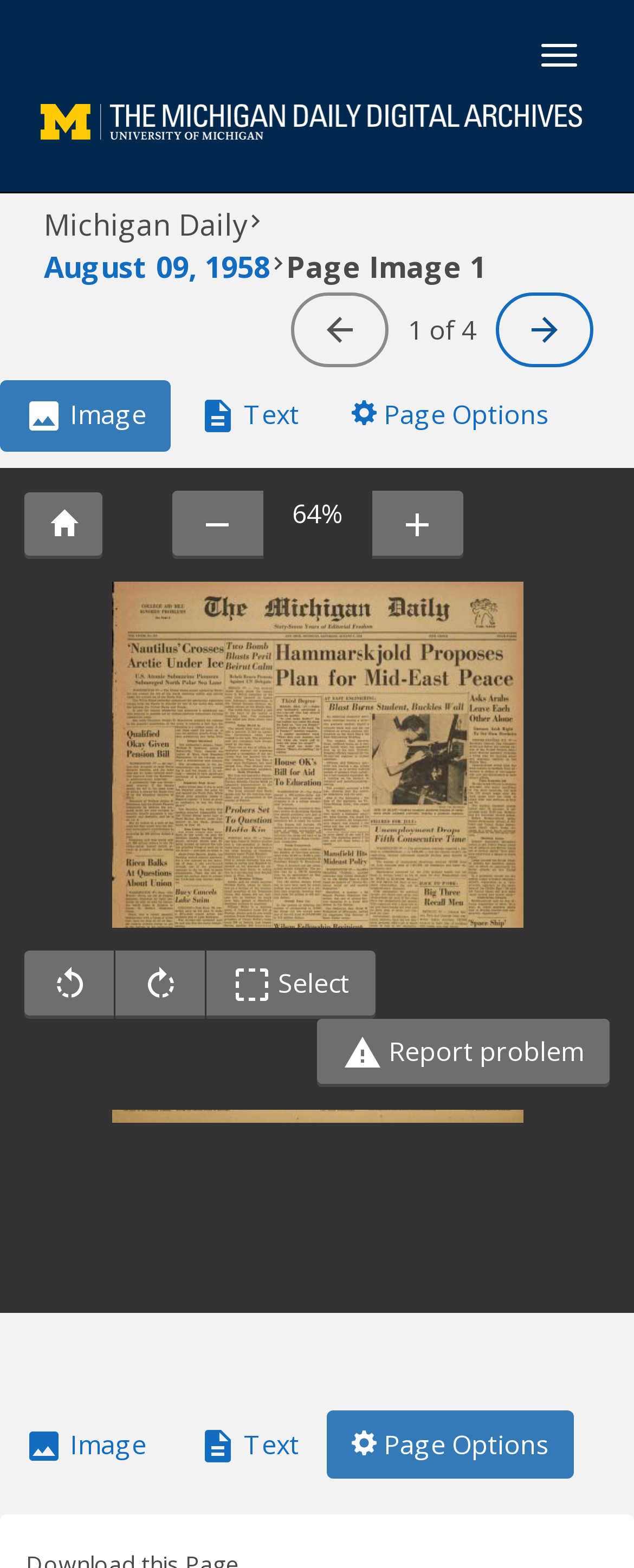Identify the bounding box for the described UI element. Provide the coordinates in (top-left x, top-left y, bottom-right x, bottom-right y) format with values ranging from 0 to 1: parent_node: Toggle navigation

[0.026, 0.06, 0.957, 0.112]